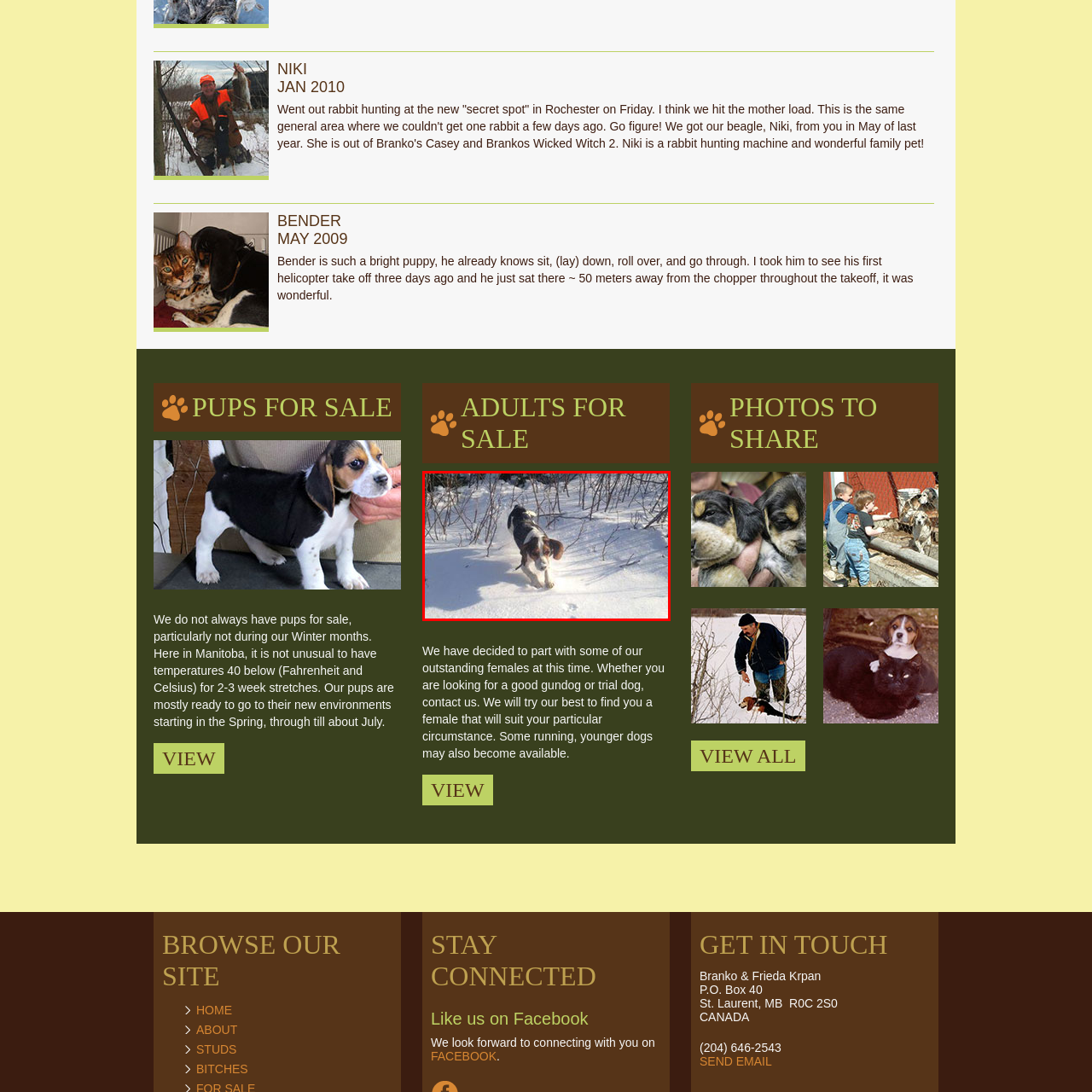What is the primary color of the dog's coat?
Focus on the red-bounded area of the image and reply with one word or a short phrase.

Tricolor